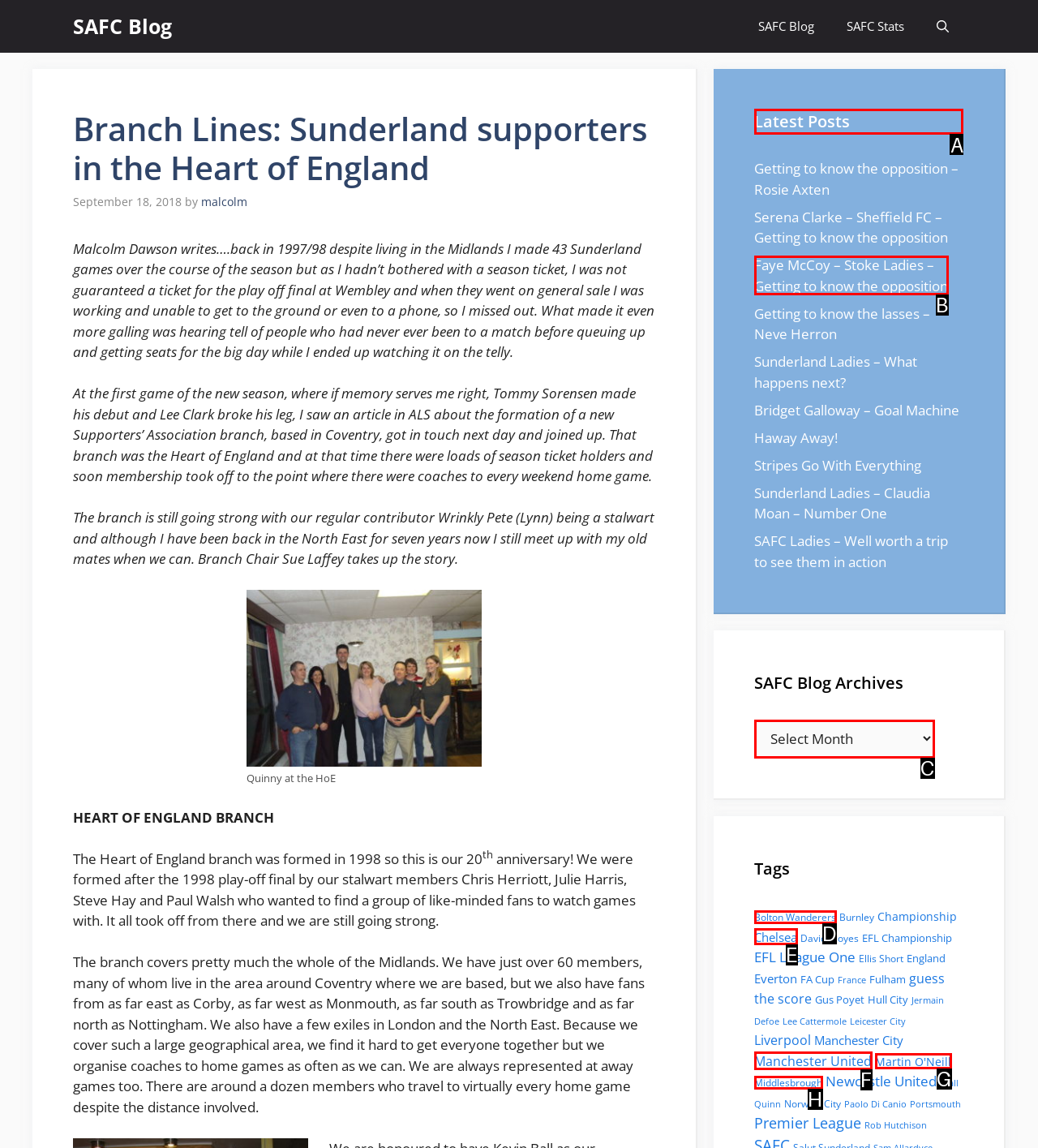Tell me which one HTML element I should click to complete the following task: View the latest posts Answer with the option's letter from the given choices directly.

A